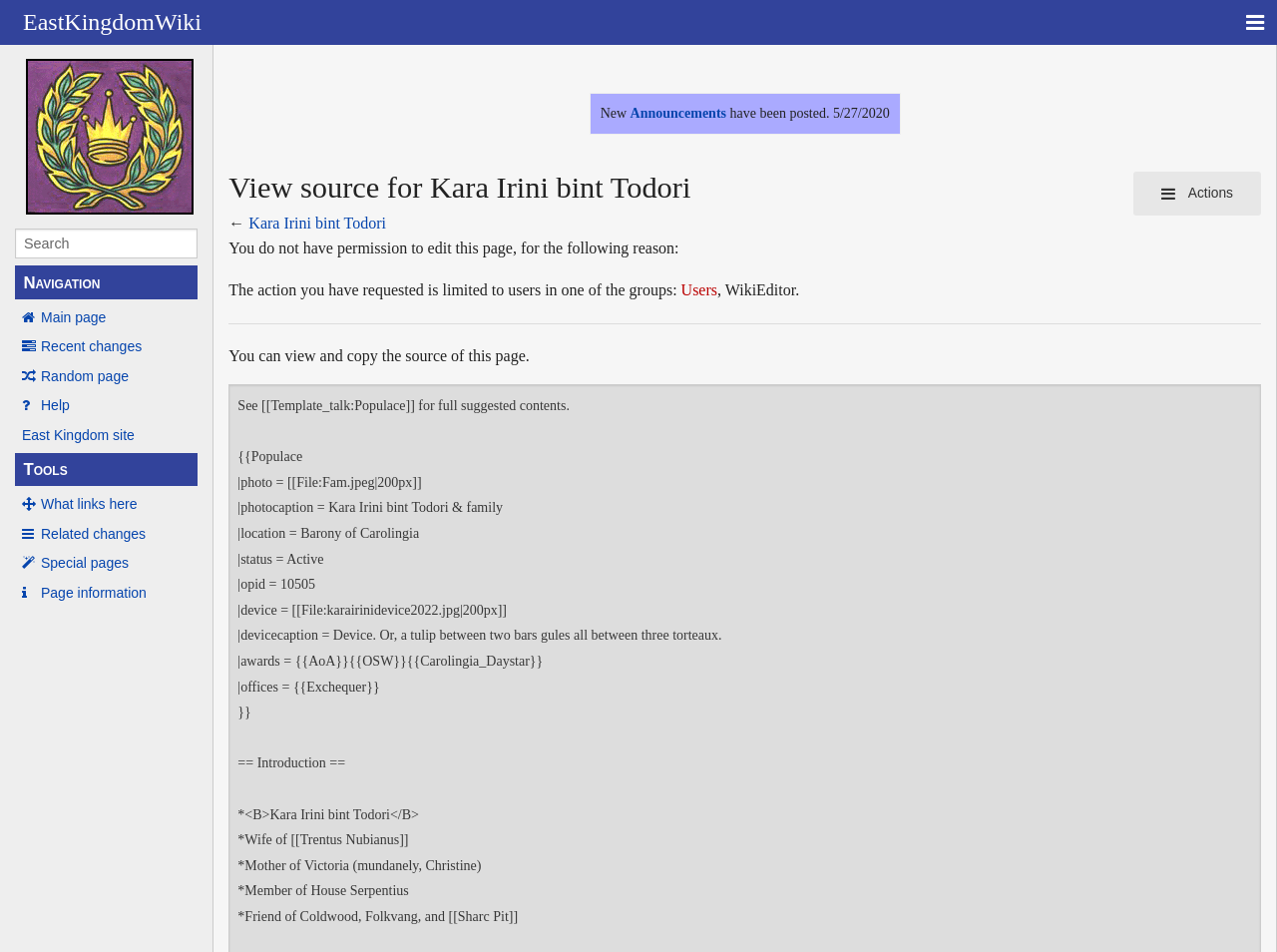Please analyze the image and give a detailed answer to the question:
Why can't the user edit this page?

I found the static text element on the webpage, which says 'You do not have permission to edit this page, for the following reason:'. This indicates that the user cannot edit the page due to permission issues.